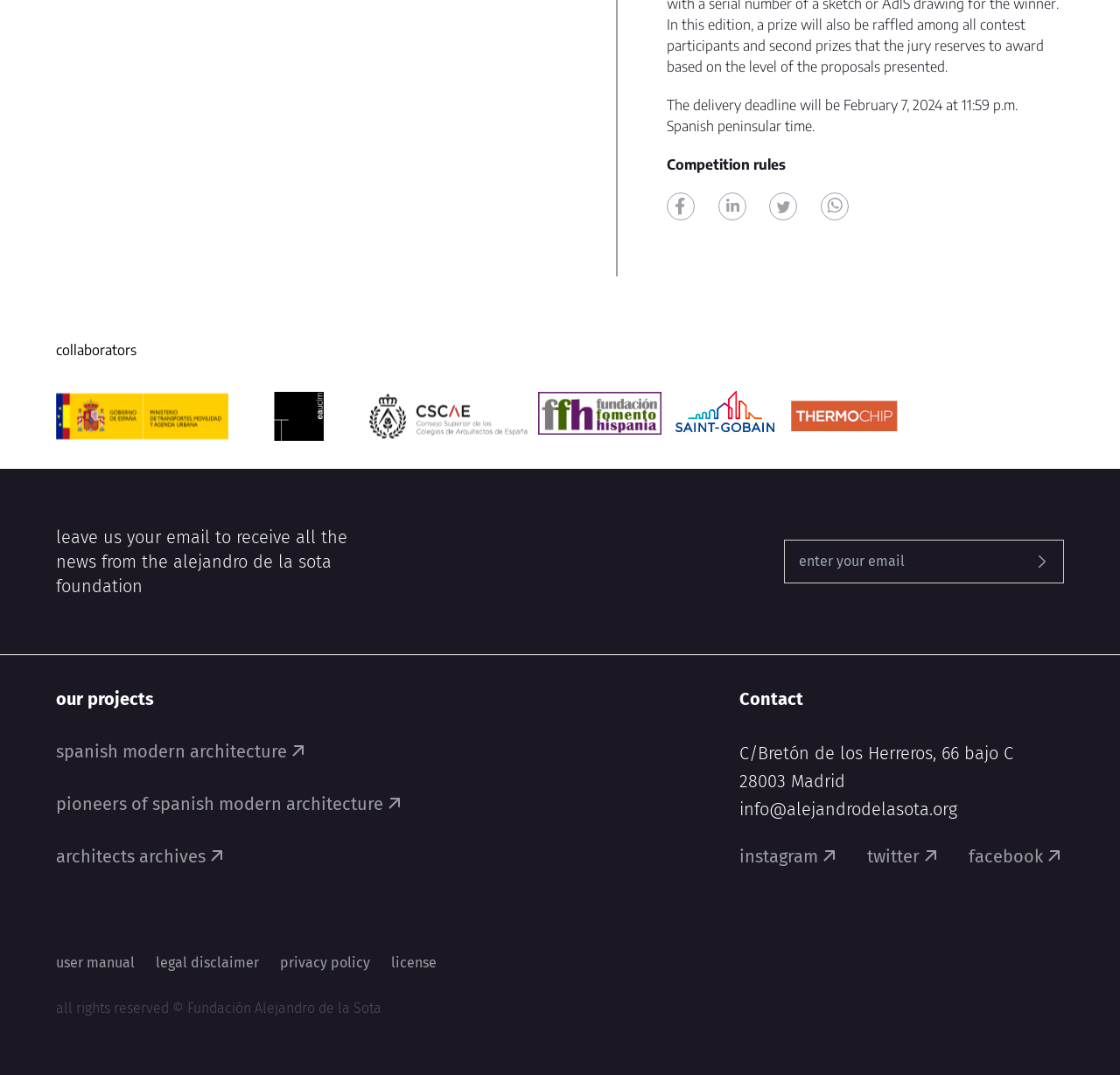Find the bounding box coordinates for the area that should be clicked to accomplish the instruction: "Click the 'our projects' link".

[0.05, 0.64, 0.138, 0.66]